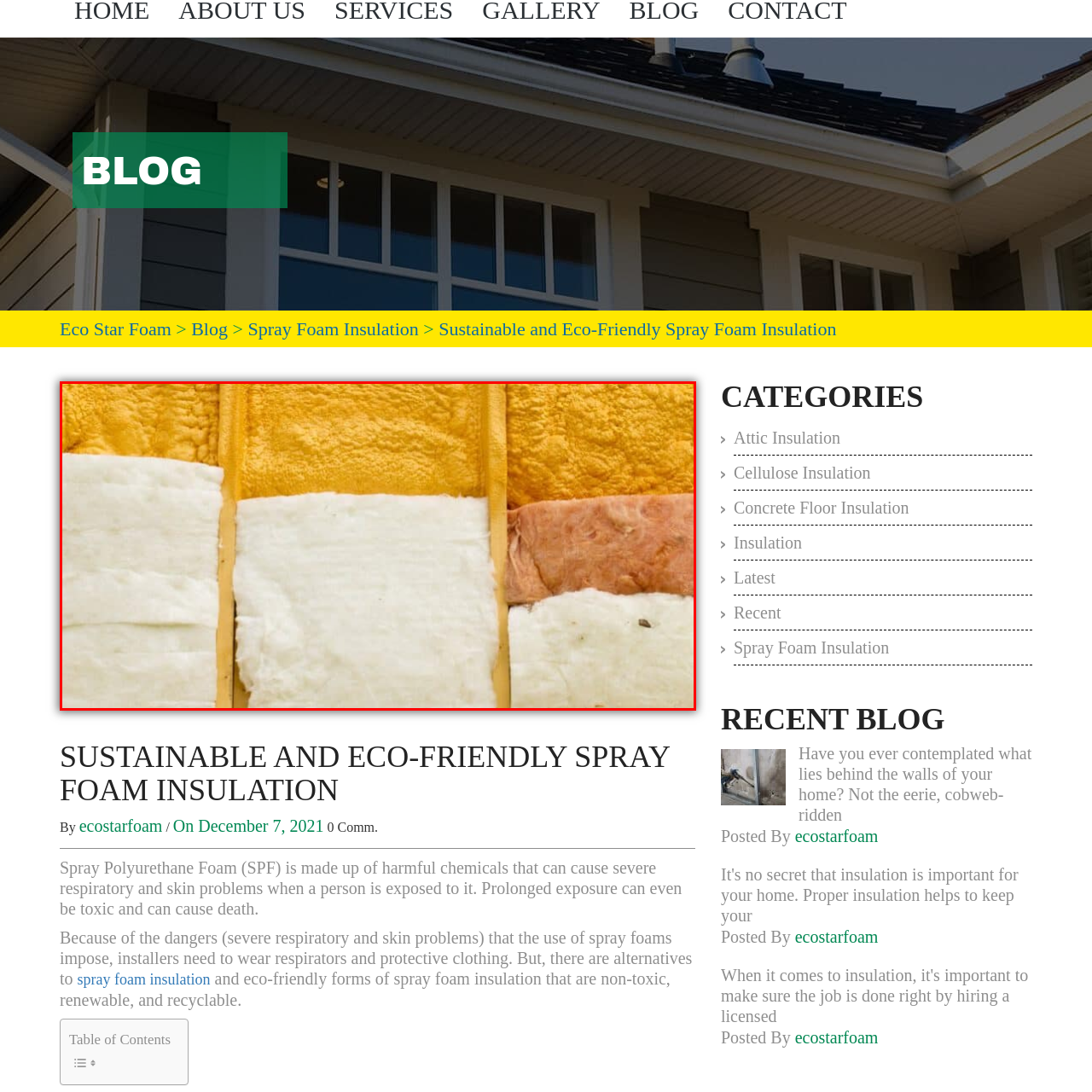What is the potential composition of the brownish-reddish insulation material?
Focus on the image highlighted within the red borders and answer with a single word or short phrase derived from the image.

Recycled or natural fibers